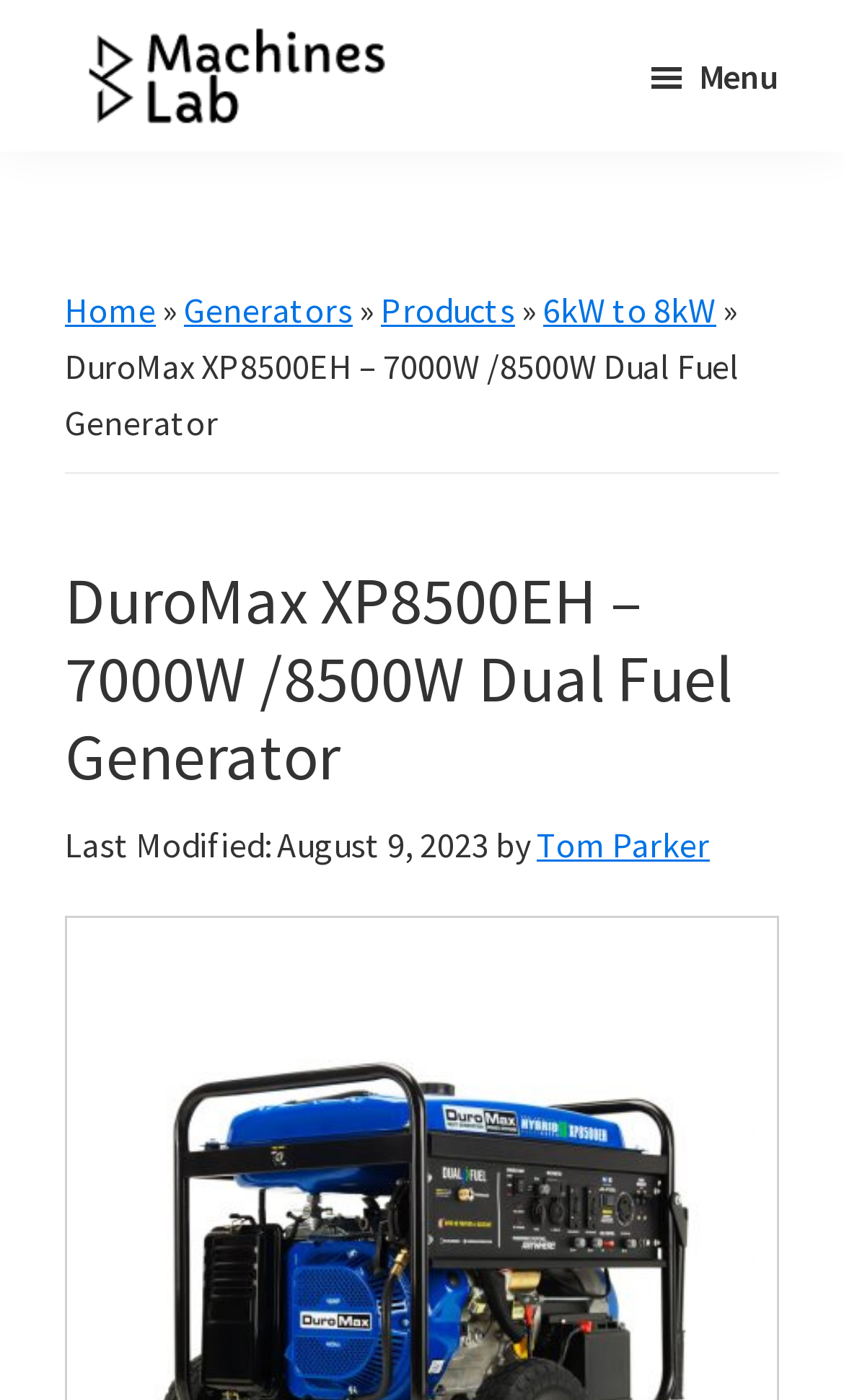Given the following UI element description: "Menu", find the bounding box coordinates in the webpage screenshot.

[0.764, 0.015, 0.923, 0.093]